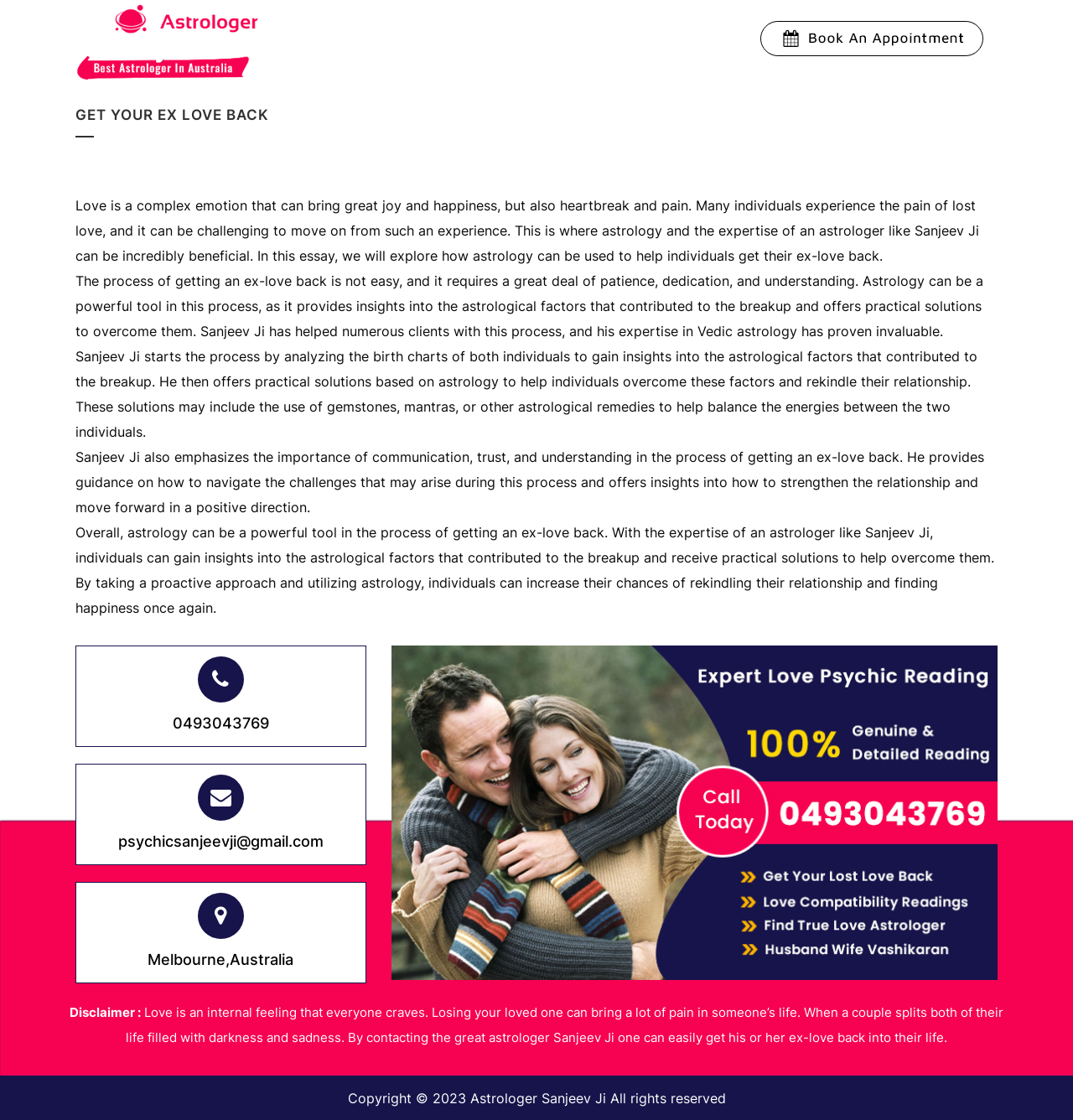Extract the primary heading text from the webpage.

GET YOUR EX LOVE BACK